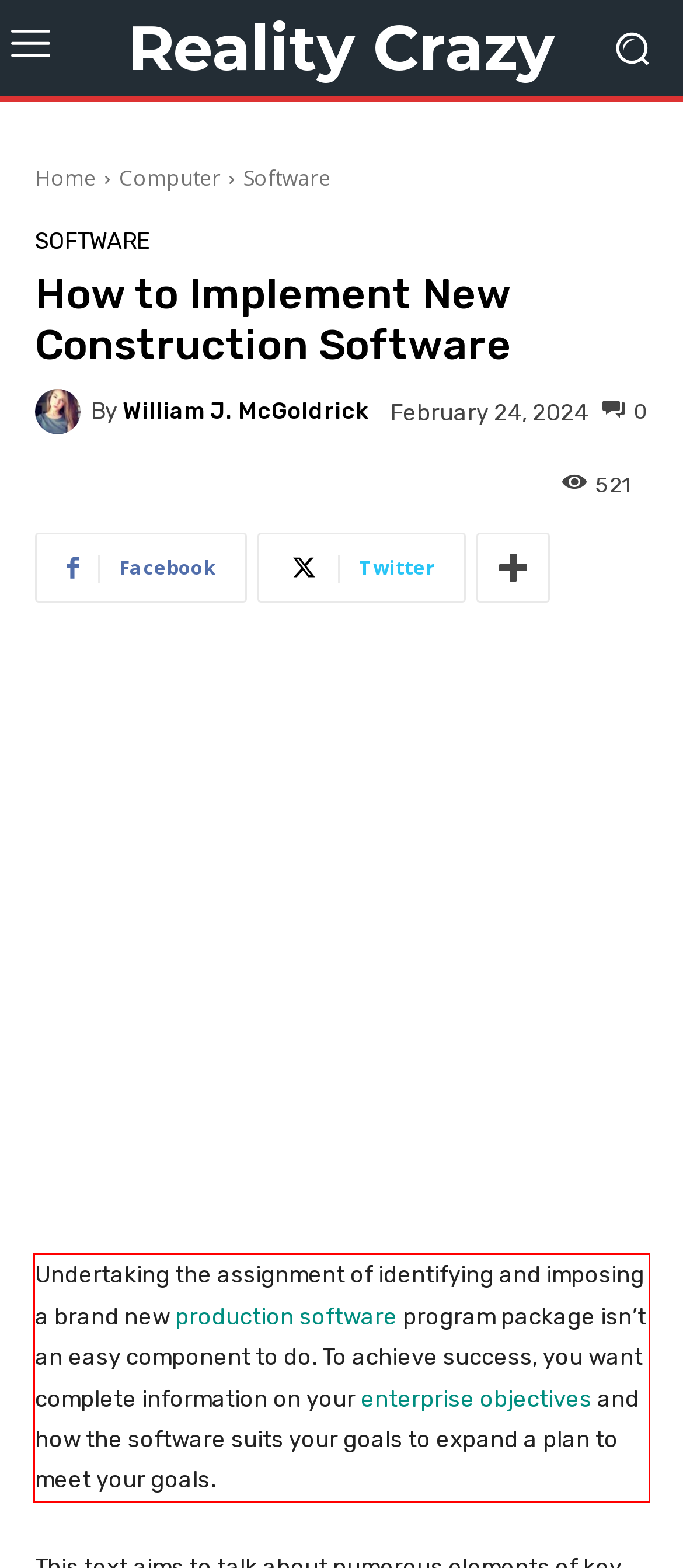There is a UI element on the webpage screenshot marked by a red bounding box. Extract and generate the text content from within this red box.

Undertaking the assignment of identifying and imposing a brand new production software program package isn’t an easy component to do. To achieve success, you want complete information on your enterprise objectives and how the software suits your goals to expand a plan to meet your goals.